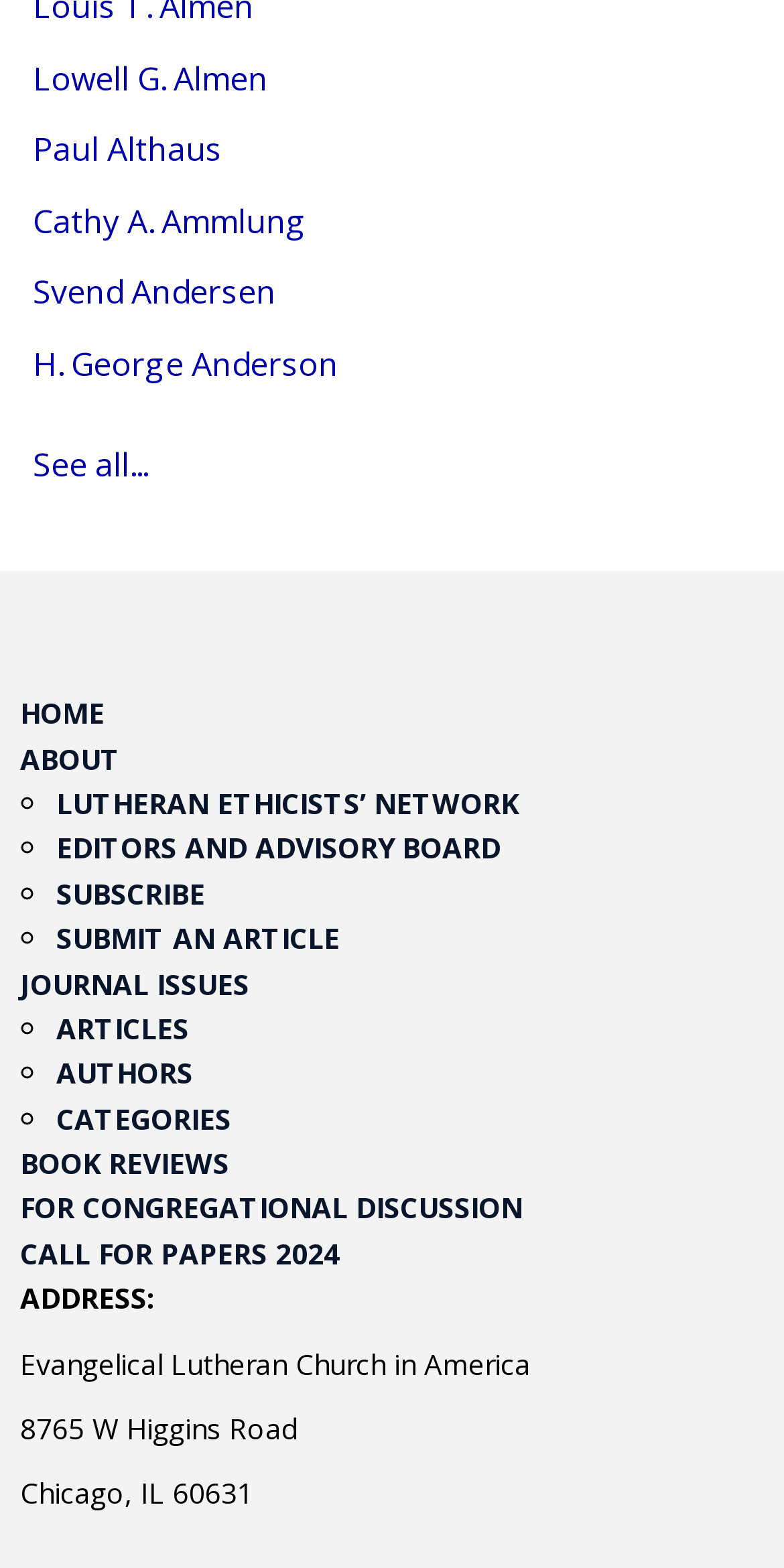Can you look at the image and give a comprehensive answer to the question:
How many list markers are there in the navigation menu?

I counted the list markers in the navigation menu, which are '◦' symbols, and found 7 of them, each preceding a link.